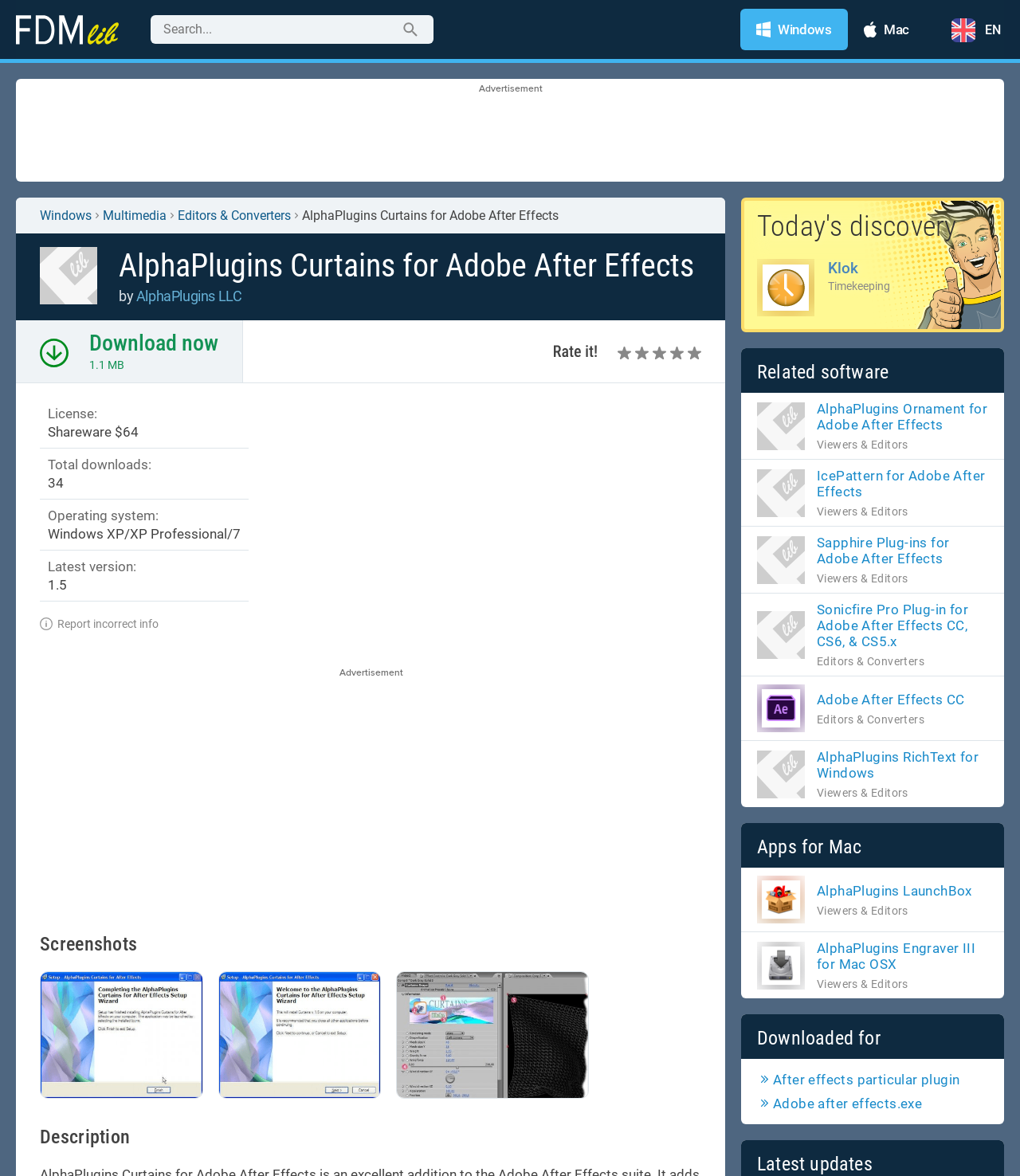Identify the bounding box for the UI element described as: "aria-label="Advertisement" name="aswift_1" title="Advertisement"". The coordinates should be four float numbers between 0 and 1, i.e., [left, top, right, bottom].

[0.232, 0.578, 0.466, 0.768]